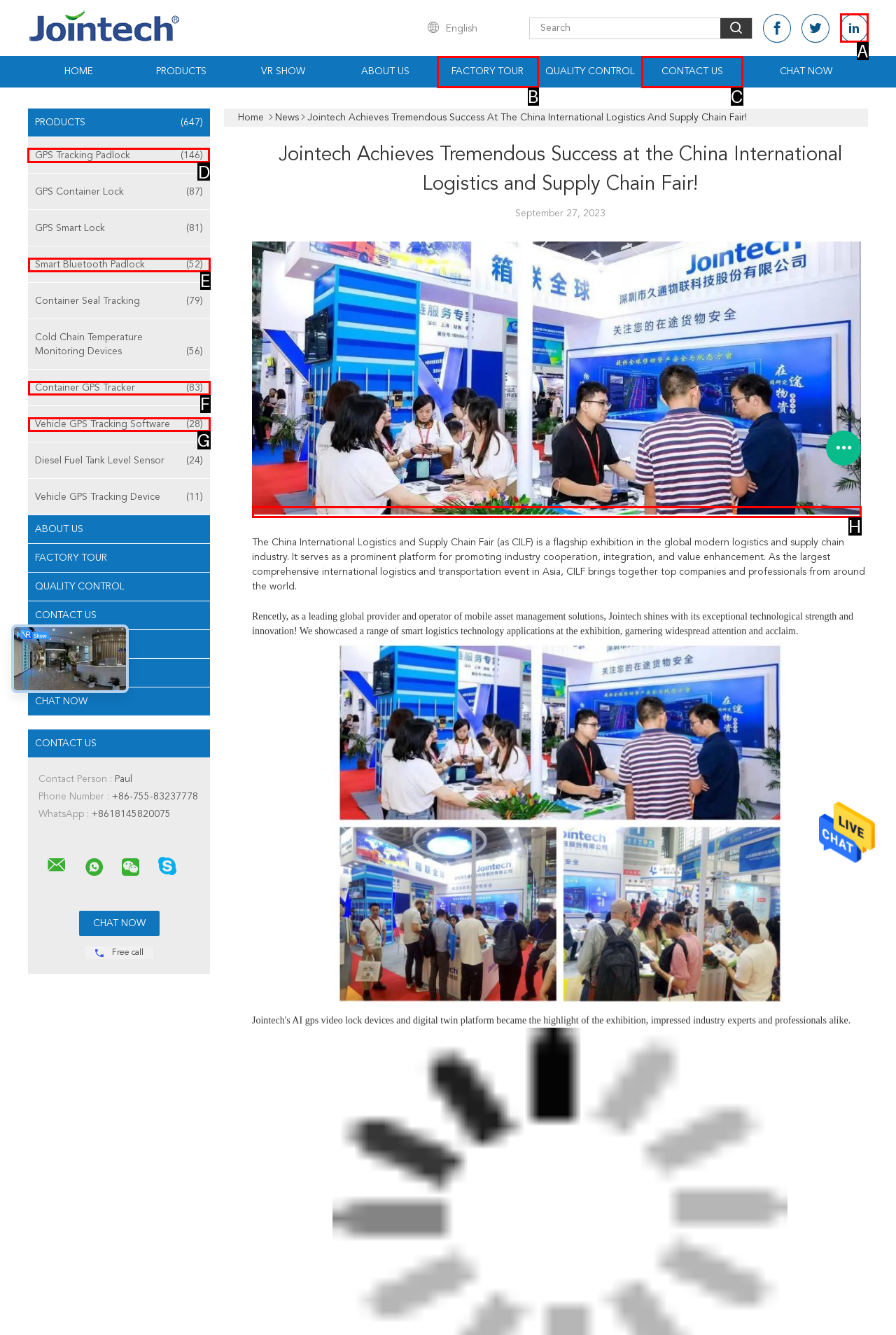Determine the HTML element to click for the instruction: View 'GPS Tracking Padlock' product.
Answer with the letter corresponding to the correct choice from the provided options.

D